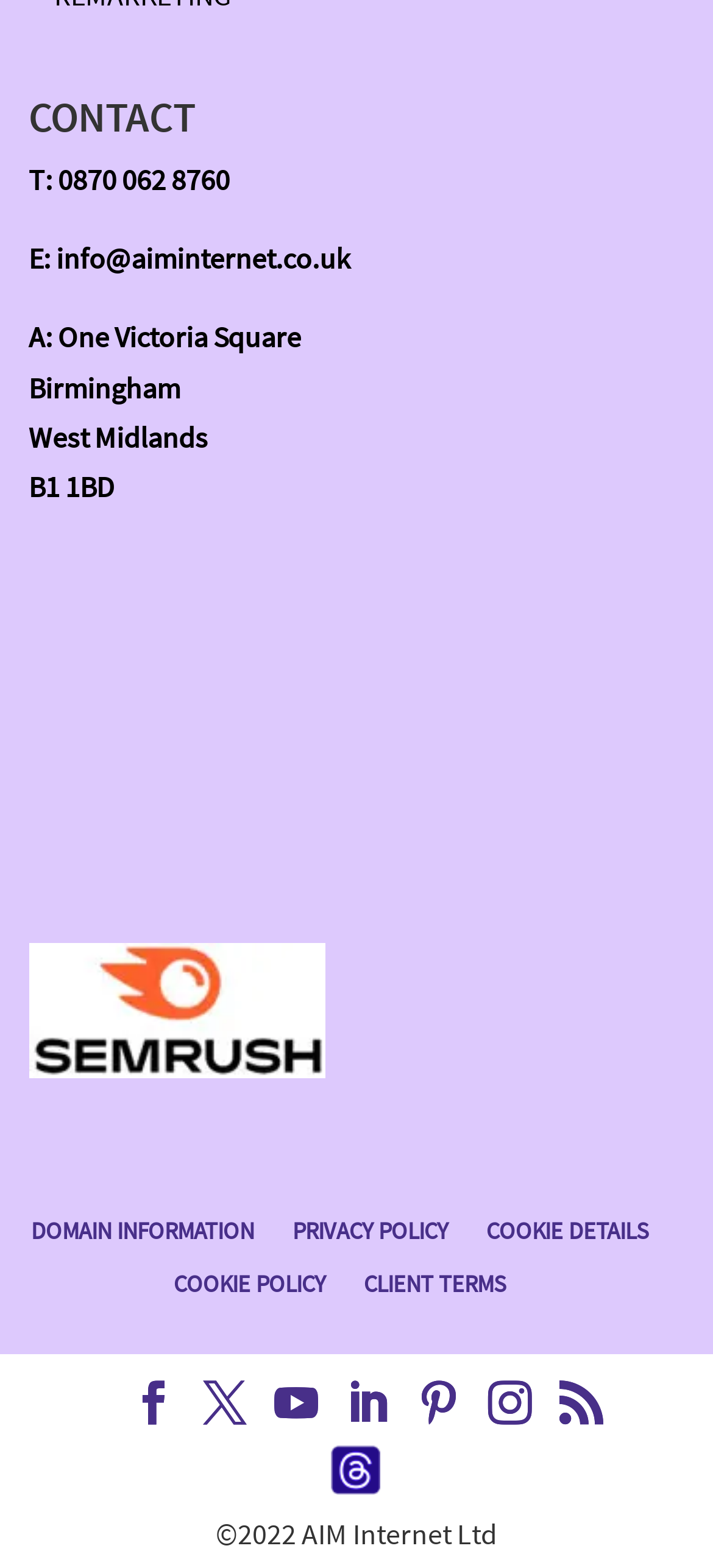Examine the image carefully and respond to the question with a detailed answer: 
What is the copyright year of the company?

I found the copyright year by looking at the static text element with the text '©2022 AIM Internet Ltd' which is located at the bottom of the page.